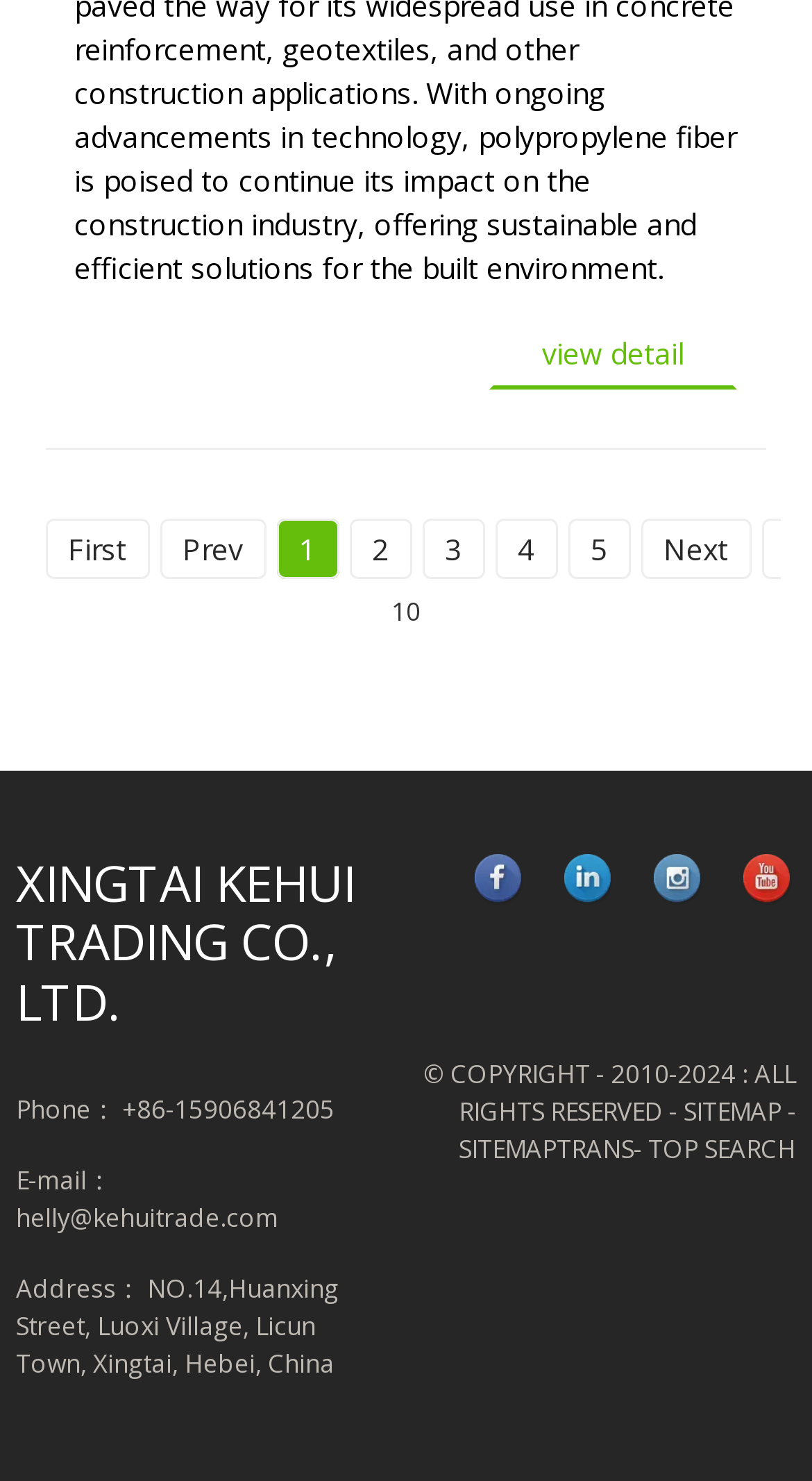From the screenshot, find the bounding box of the UI element matching this description: "Phone： +86-15906841205". Supply the bounding box coordinates in the form [left, top, right, bottom], each a float between 0 and 1.

[0.02, 0.733, 0.412, 0.767]